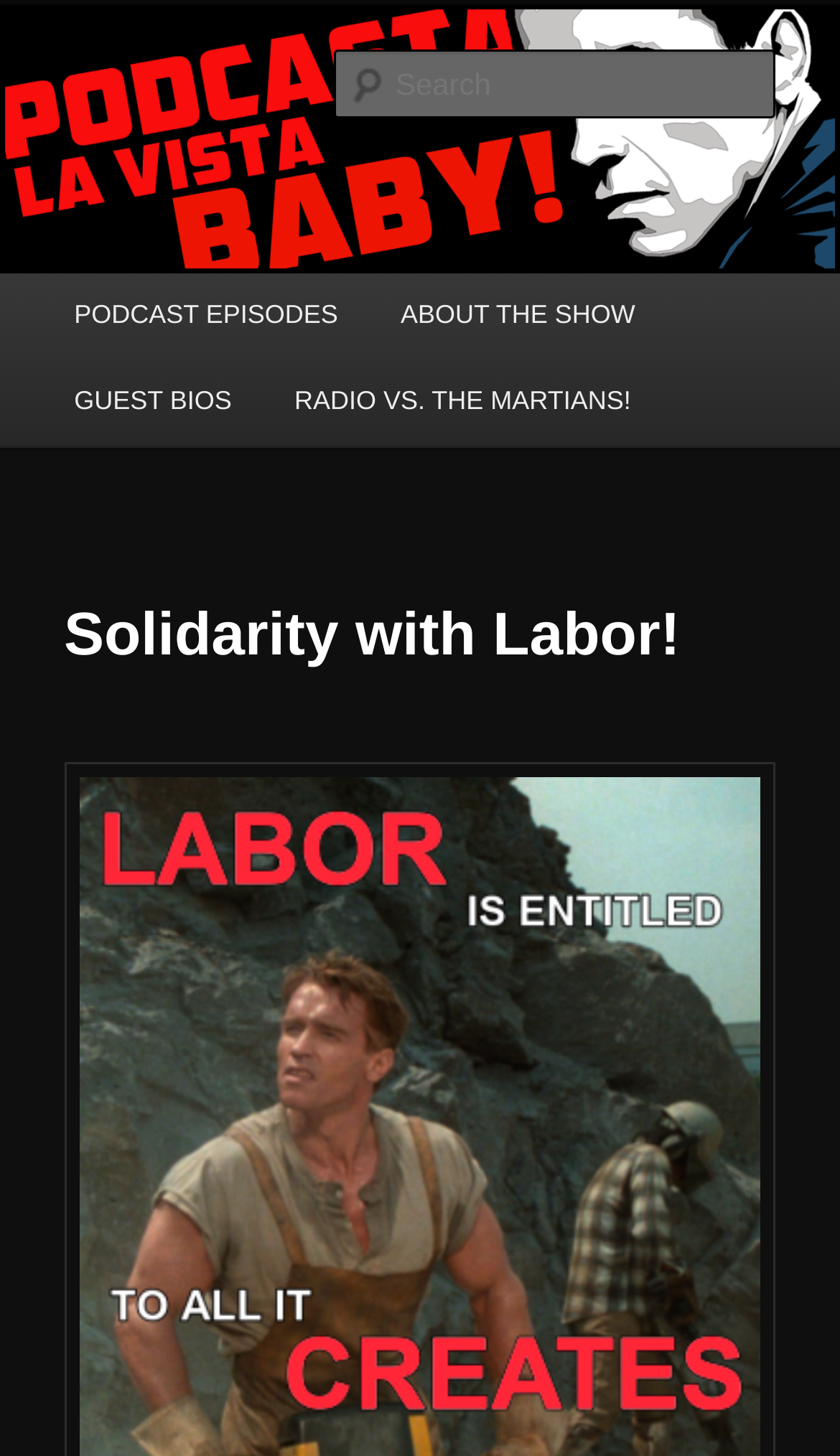Please provide a brief answer to the following inquiry using a single word or phrase:
What is the name of the podcast?

Podcasta la Vista, Baby!